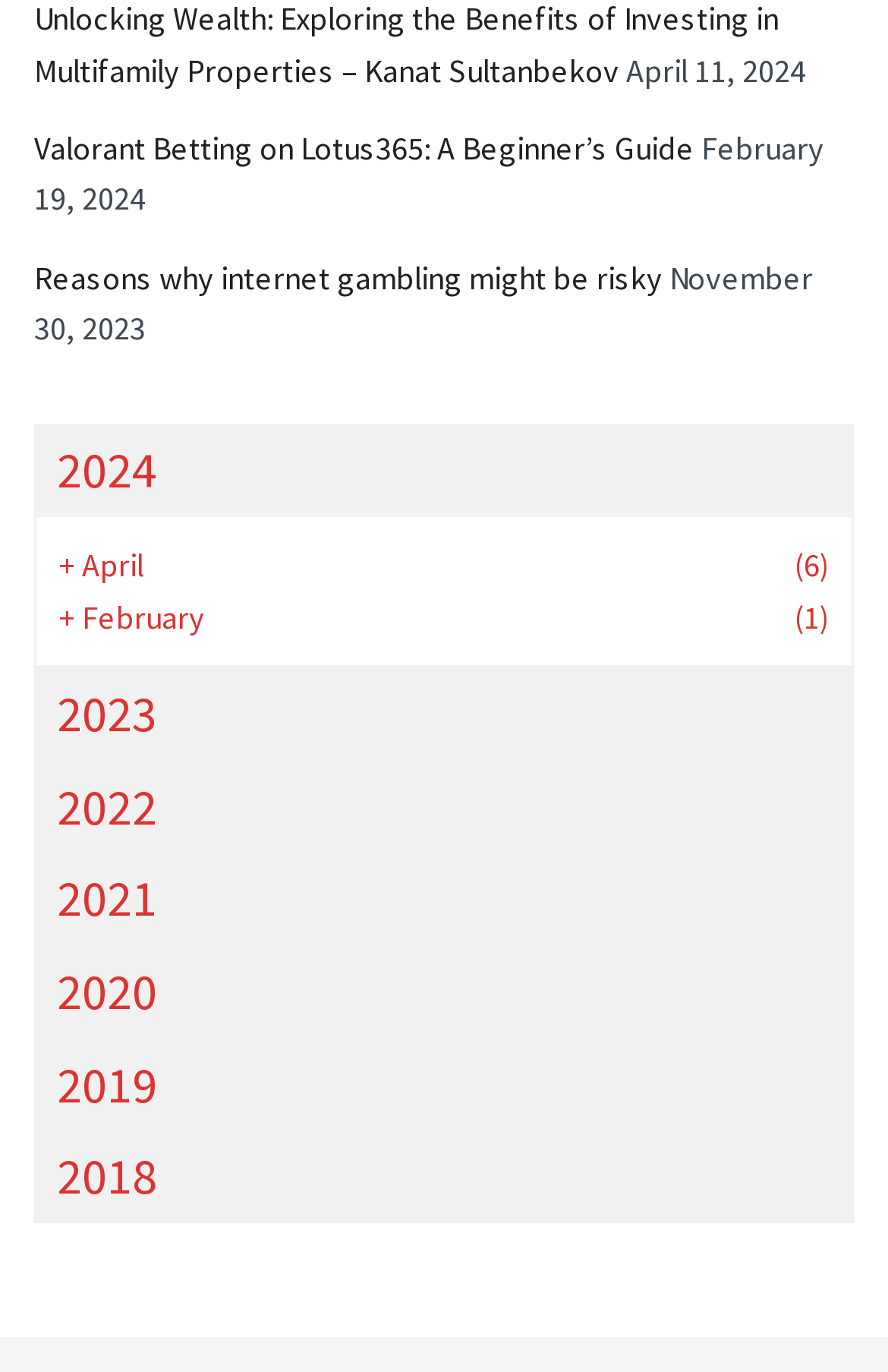Can you find the bounding box coordinates for the element that needs to be clicked to execute this instruction: "View April articles"? The coordinates should be given as four float numbers between 0 and 1, i.e., [left, top, right, bottom].

[0.067, 0.394, 0.933, 0.431]